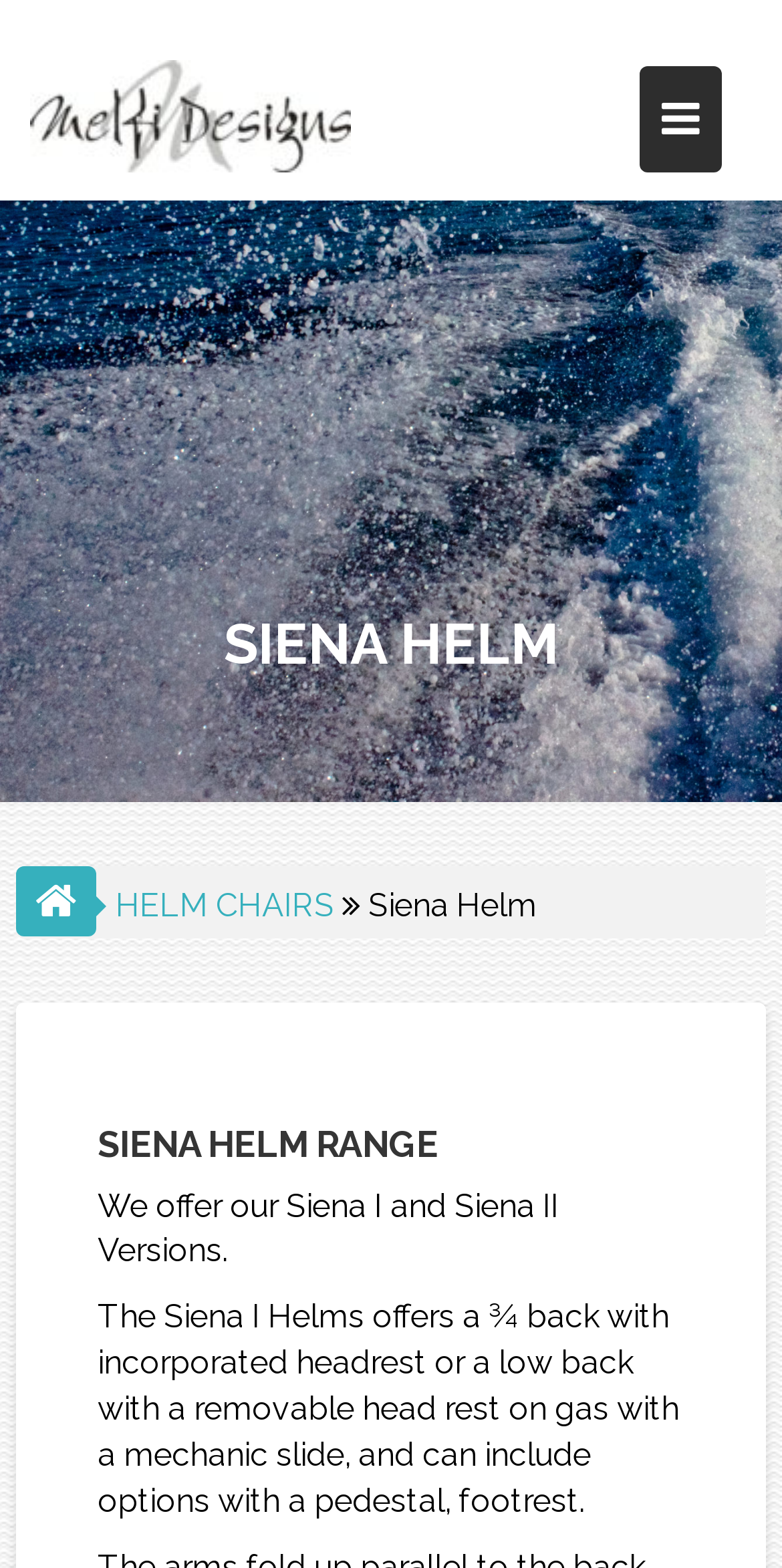Give a full account of the webpage's elements and their arrangement.

The webpage is about Siena Helm, a brand or product related to chairs or furniture. At the top-left corner, there is a "Skip to content" link. On the top-right corner, there is a button with an icon. Below the button, there is a link with no text. 

The main content starts with a large heading "SIENA HELM" that spans the entire width of the page. Below the heading, there is a link "HELM CHAIRS" on the left, and a static text "Siena Helm" on the right. 

Underneath, there is a section with a heading "SIENA HELM RANGE". This section contains two paragraphs of text. The first paragraph briefly introduces the Siena Helm range, stating that they offer Siena I and Siena II versions. The second paragraph provides more details about the features of the Siena I Helms, including the back and headrest options, as well as the possibility of a pedestal and footrest.